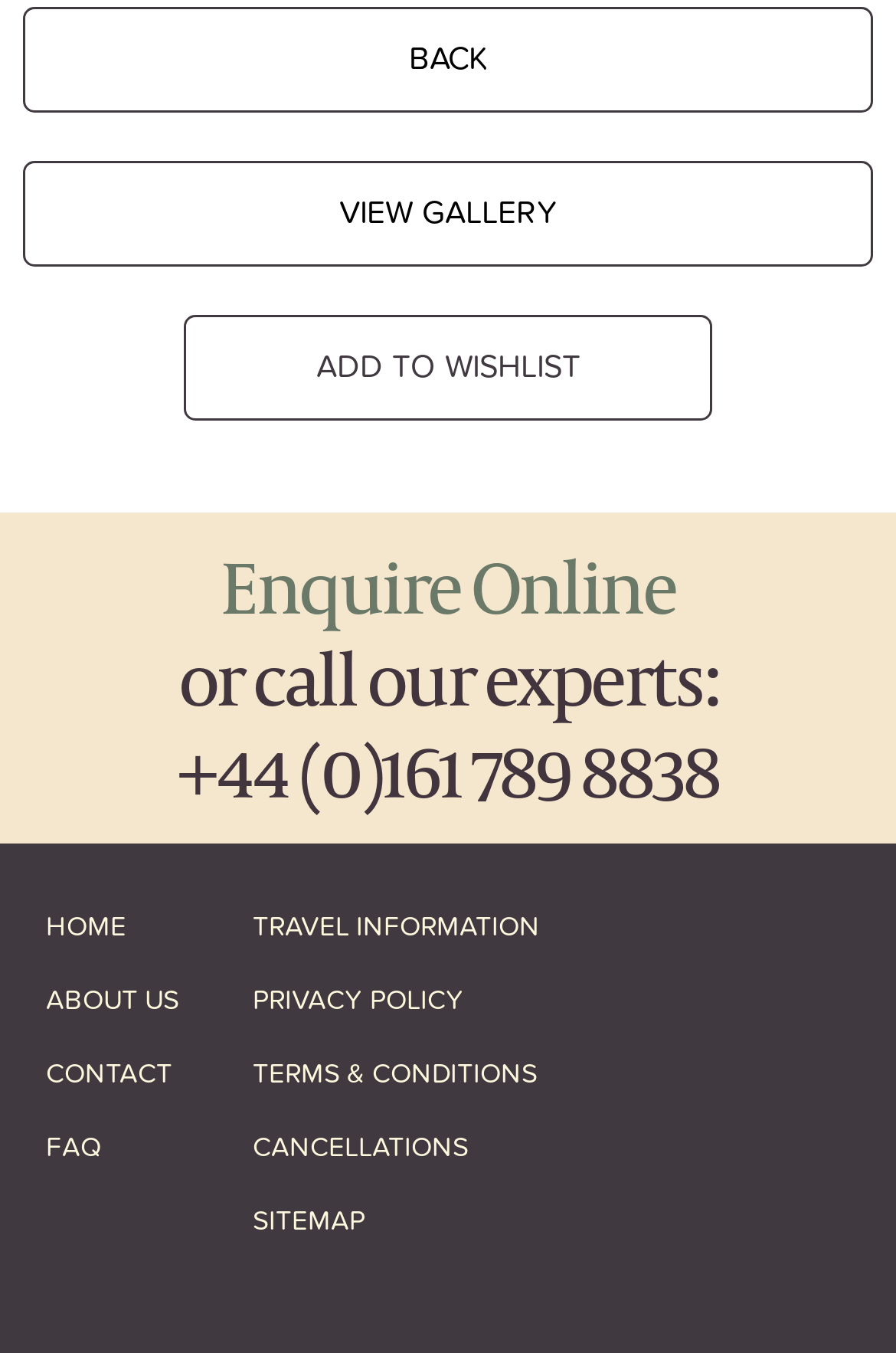Highlight the bounding box coordinates of the element that should be clicked to carry out the following instruction: "add to wishlist". The coordinates must be given as four float numbers ranging from 0 to 1, i.e., [left, top, right, bottom].

[0.353, 0.256, 0.647, 0.285]